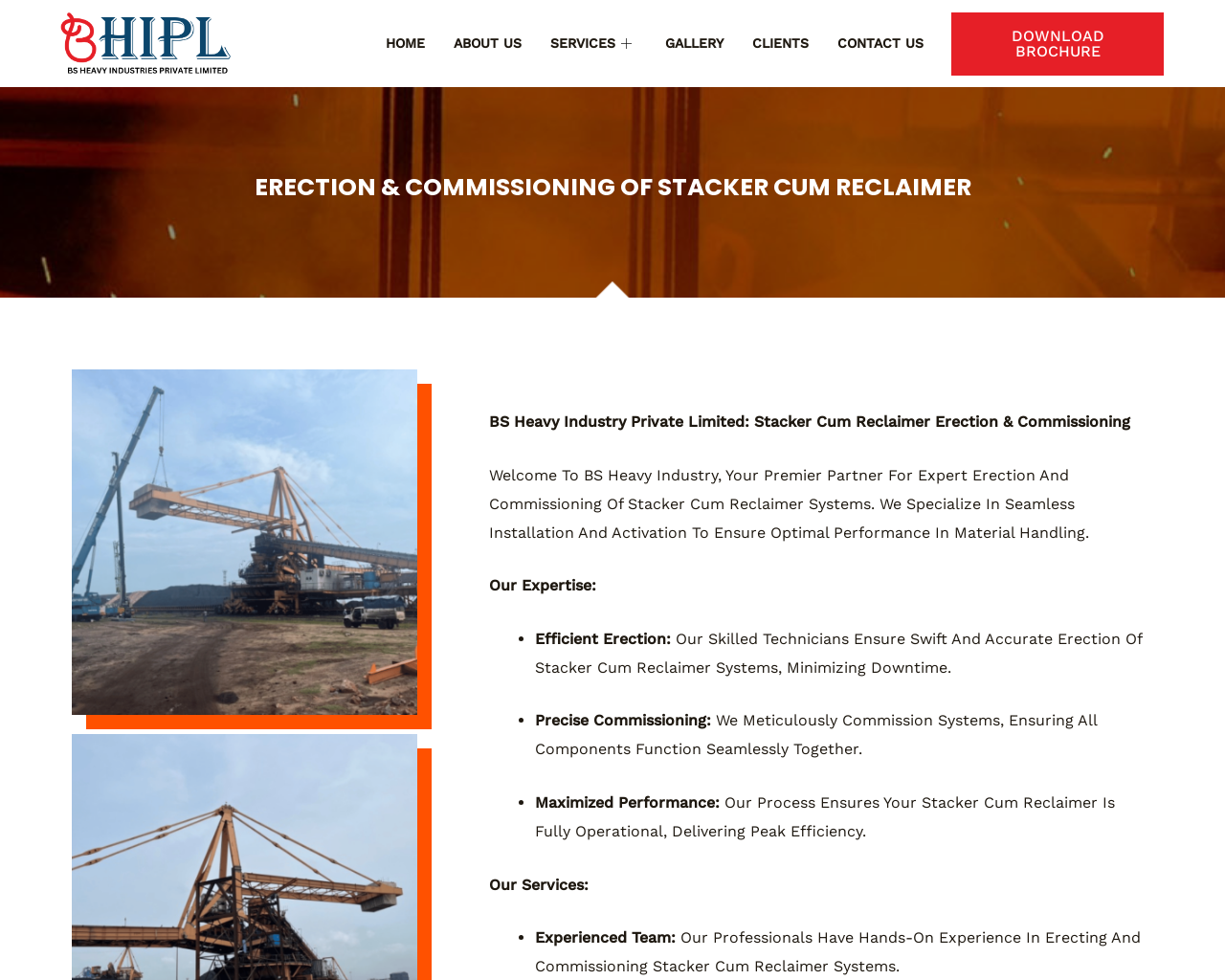What is the type of system the company works with?
Craft a detailed and extensive response to the question.

The type of system the company works with is mentioned throughout the webpage, including in the heading 'ERECTION & COMMISSIONING OF STACKER CUM RECLAIMER' and in the static text 'Expert Erection And Commissioning Of Stacker Cum Reclaimer Systems'.